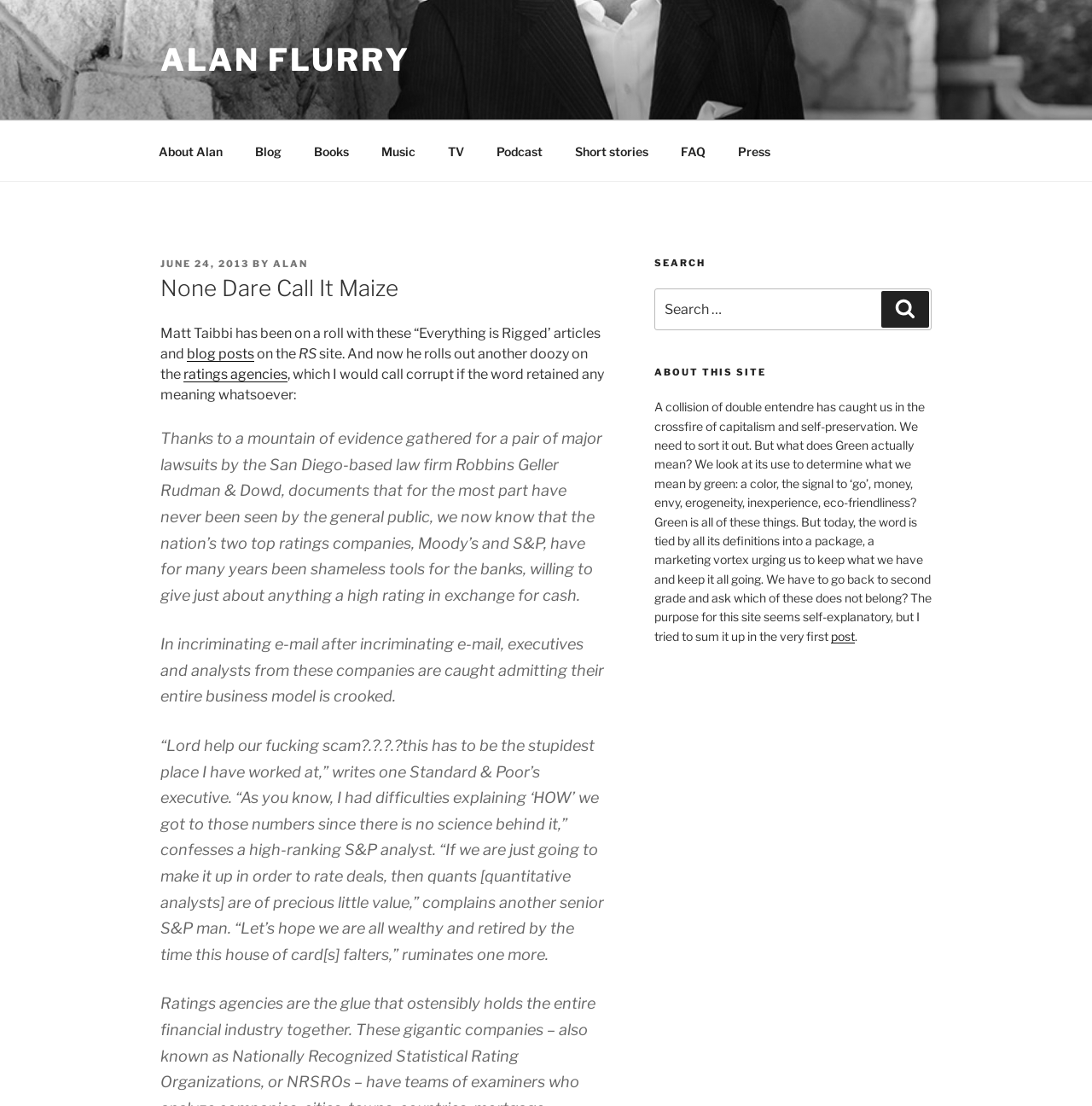What is the date of the blog post?
Please give a detailed and elaborate explanation in response to the question.

The answer can be found by looking at the 'POSTED ON' section, which displays the date of the blog post as June 24, 2013.